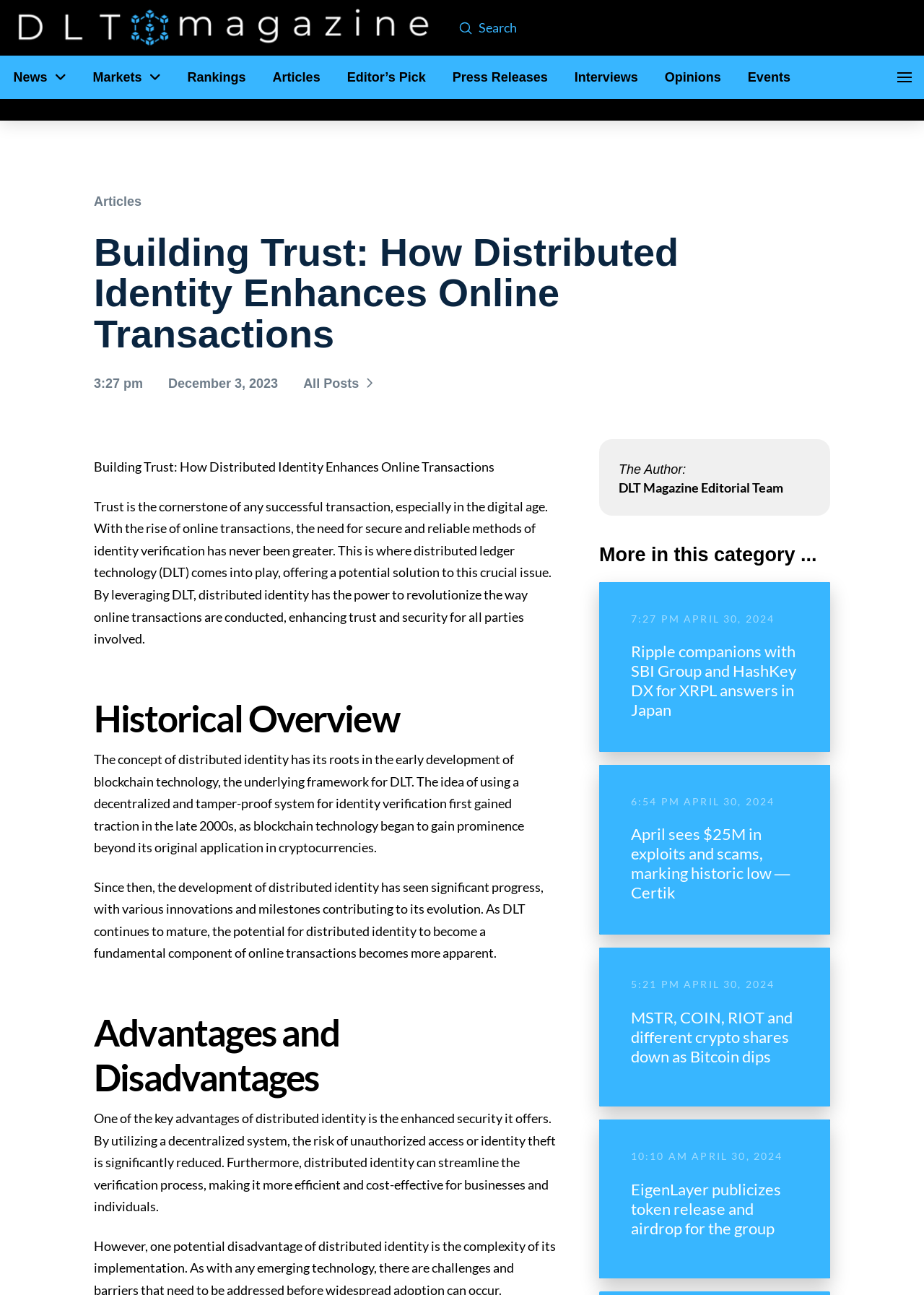Give an in-depth explanation of the webpage layout and content.

This webpage is an article from DLT Magazine, titled "Building Trust: How Distributed Identity Enhances Online Transactions". At the top of the page, there is a search bar with a submit button and a navigation menu with links to various sections such as News, Markets, Rankings, and more. 

Below the navigation menu, there is a prominent image taking up about half of the screen width. To the right of the image, there is a section with a heading "Building Trust: How Distributed Identity Enhances Online Transactions" and a brief summary of the article. 

The main content of the article is divided into sections, including "Historical Overview", "Advantages and Disadvantages", and more. Each section has a heading and a block of text discussing the topic. 

On the right side of the page, there is a section titled "More in this category..." with three article previews, each with a heading, a brief summary, and a featured image. The articles are listed in a vertical column, with the most recent one at the top. 

At the bottom of the page, there is a section with the author's information and a link to more articles from the same category.